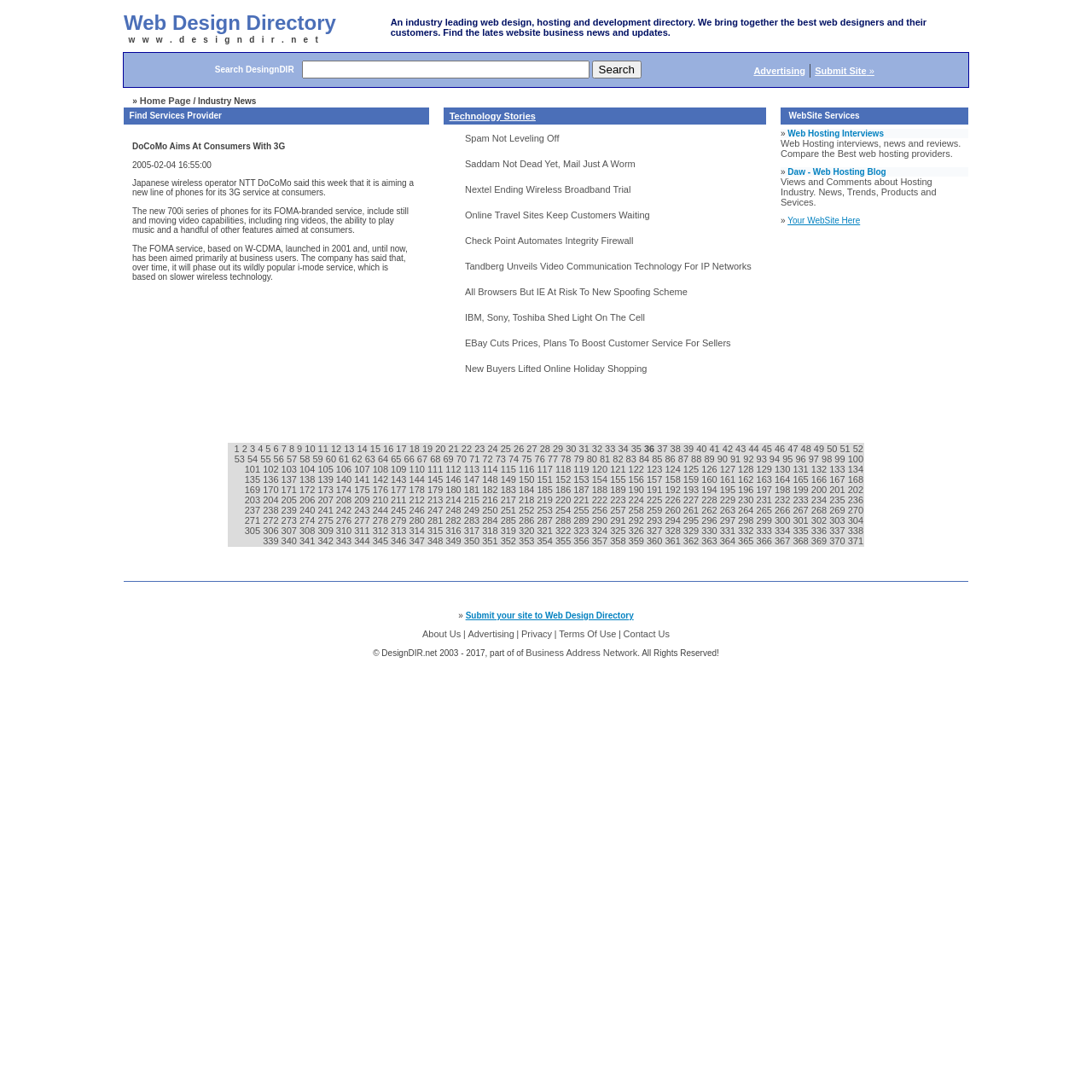Give a detailed account of the webpage, highlighting key information.

The webpage is a directory for web design, hosting, and development, with a focus on industry news and technology stories. At the top, there is a logo and a brief description of the website. Below this, there is a search bar with a "Search" button and a link to "Advertising" and "Submit Site".

On the left side, there is a navigation menu with links to "Home Page", "Industry News", and other sections. Below this, there is a section titled "Find Services Provider" with links to various services.

The main content area is divided into two columns. The left column features a news article titled "DoCoMo Aims At Consumers With 3G" with a brief summary and a "Read more" link. The article discusses Japanese wireless operator NTT DoCoMo's new line of phones for its 3G service, aimed at consumers.

The right column features a list of news headlines, including "Spam Not Leveling Off", "Saddam Not Dead Yet, Mail Just A Worm", and "Online Travel Sites Keep Customers Waiting", among others. Each headline is a link to a separate news article.

There are several images scattered throughout the page, including a logo at the top and icons next to some of the news headlines. The overall layout is clean and organized, with clear headings and concise text.